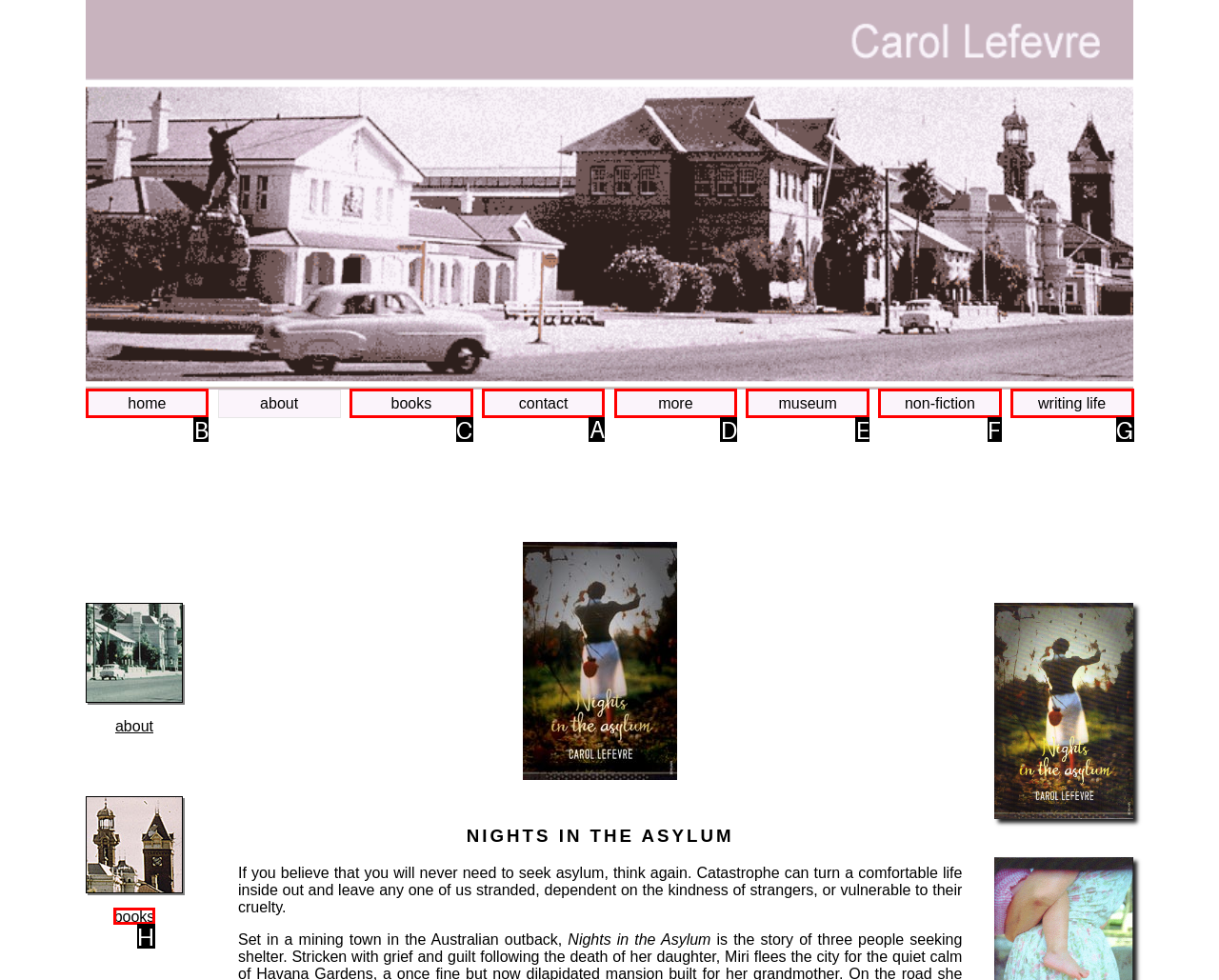What option should you select to complete this task: contact the author? Indicate your answer by providing the letter only.

A